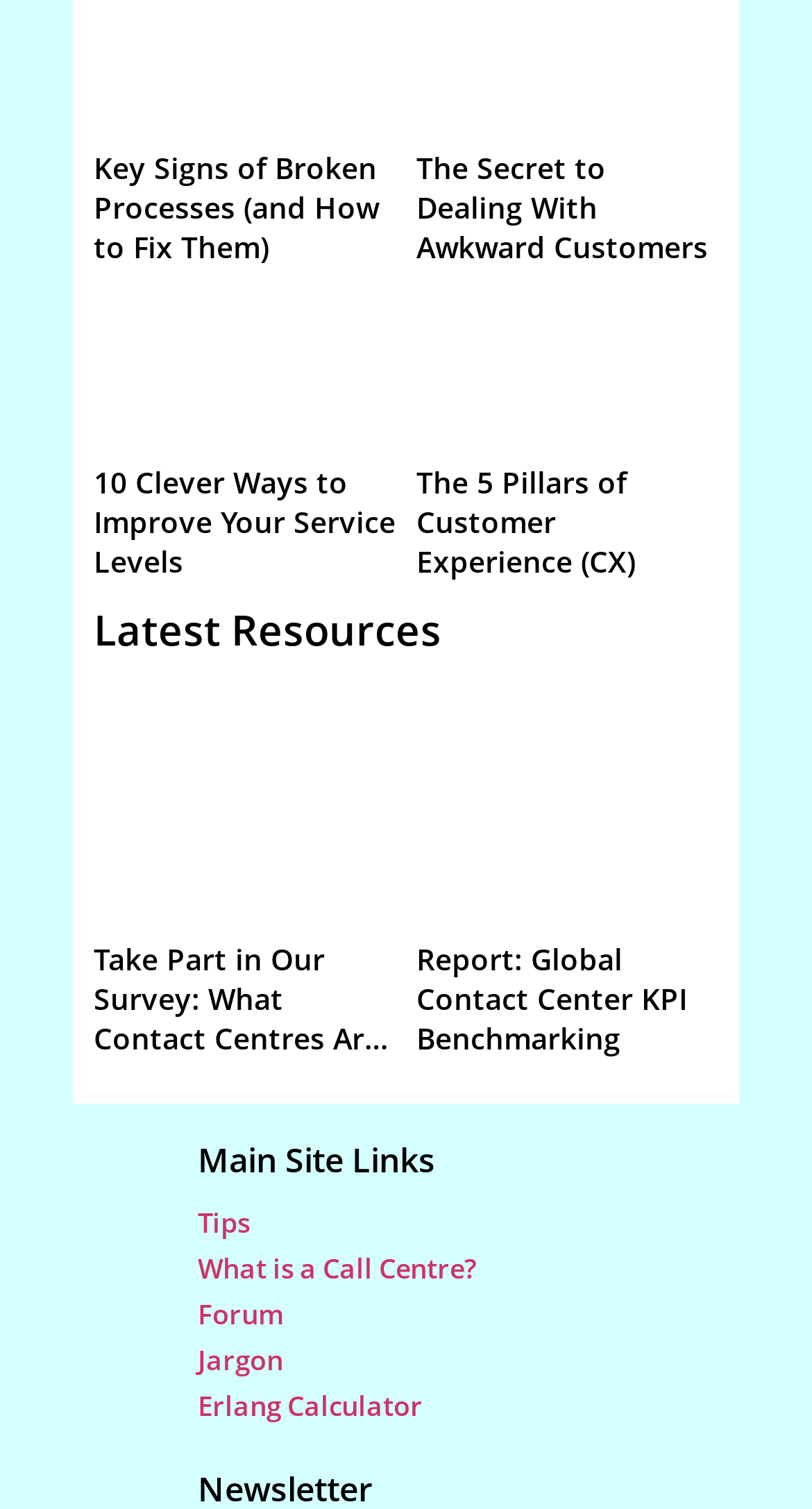Identify the bounding box coordinates of the section to be clicked to complete the task described by the following instruction: "View the report on Global Contact Center KPI Benchmarking". The coordinates should be four float numbers between 0 and 1, formatted as [left, top, right, bottom].

[0.513, 0.592, 0.885, 0.622]